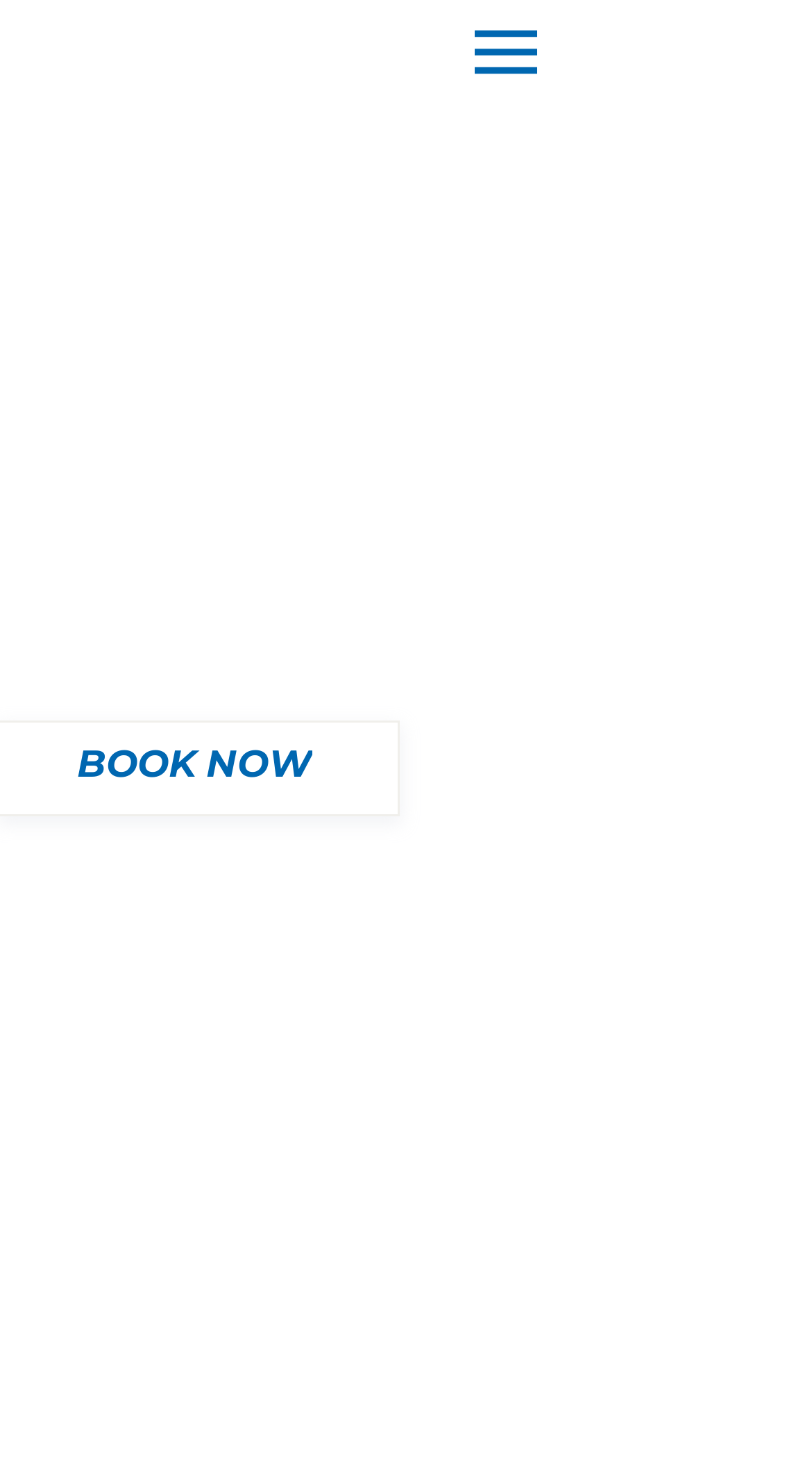Extract the main title from the webpage.

2025 Voices in the Hall